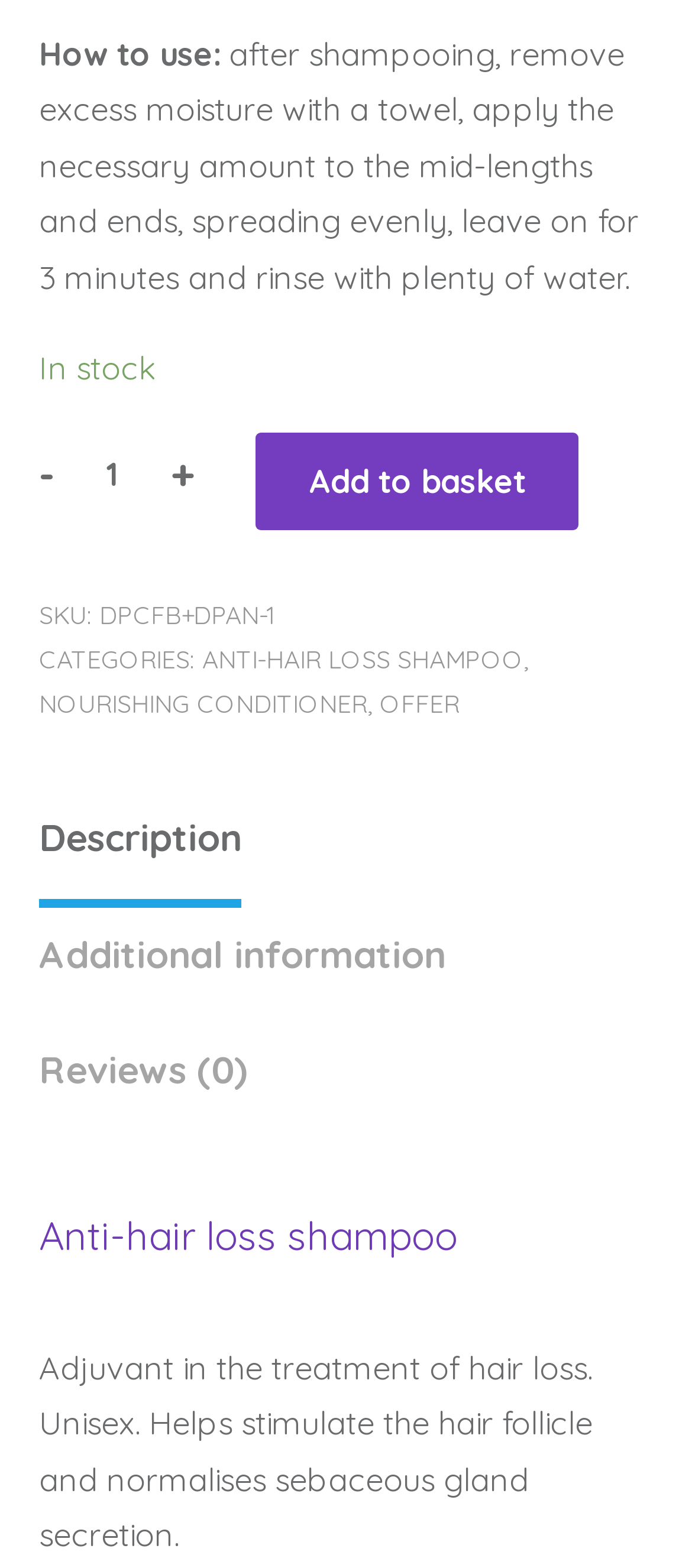Show me the bounding box coordinates of the clickable region to achieve the task as per the instruction: "click the 'Description' tab".

[0.056, 0.505, 0.349, 0.579]